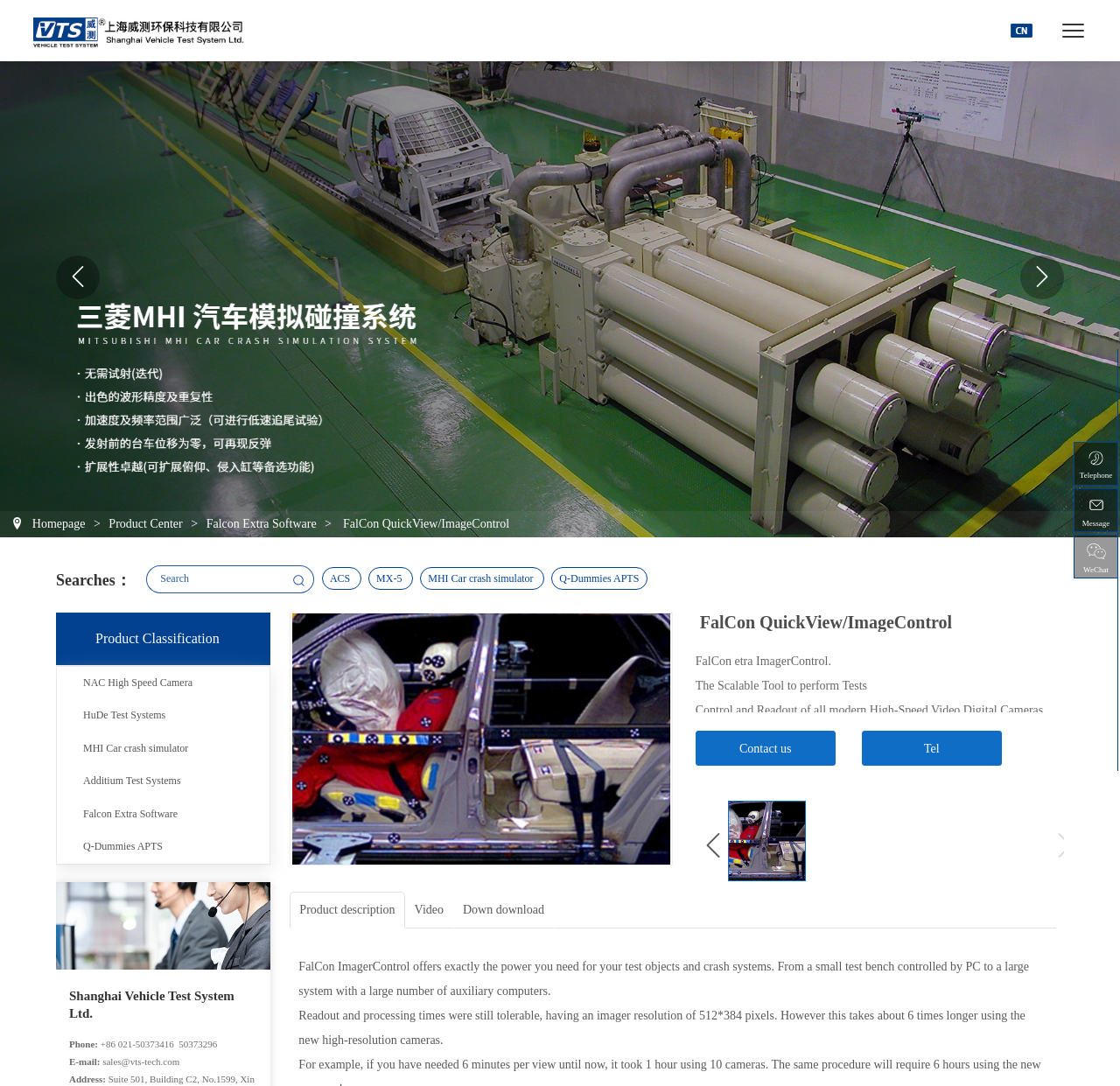Construct a comprehensive description capturing every detail on the webpage.

The webpage is about FalCon QuickView/ImageControl, a product offered by Shanghai Vehicle Test System Ltd. At the top left corner, there is a logo of the company, which is a link. Next to the logo, there is a small image. 

Below the logo, there are several links to different products and systems, including Transpolis APTS Q-dummy abdominal pressure sensor, Additium real vehicle collision traction system, NAC MX high-speed camera, and Mitsubishi MHI car crash simulation system. Some of these links have accompanying images.

On the right side of the page, there are two icons, one with a question mark and another with a gear. Below these icons, there are links to the homepage, product center, and Falcon Extra Software.

In the middle of the page, there is a search bar with a search button. Below the search bar, there are several links to different articles, including ACS, MX-5, MHI Car crash simulator, and Q-Dummies APTS.

Further down the page, there are several sections, each with a heading and links to related products or systems. These sections include NAC High Speed Camera, HuDe Test Systems, MHI Car crash simulator, Additium Test Systems, Falcon Extra Software, and Q-Dummies APTS.

At the bottom of the page, there is a contact section with a link to contact information, including phone number, email, and address. There are also several images scattered throughout the page, including a large image on the right side.

The page also has a product description section, which describes the features and benefits of FalCon ImagerControl, including its ability to perform tests, control and readout of high-speed video digital cameras, image editing, and optimization. There are also several paragraphs of text that provide more information about the product.